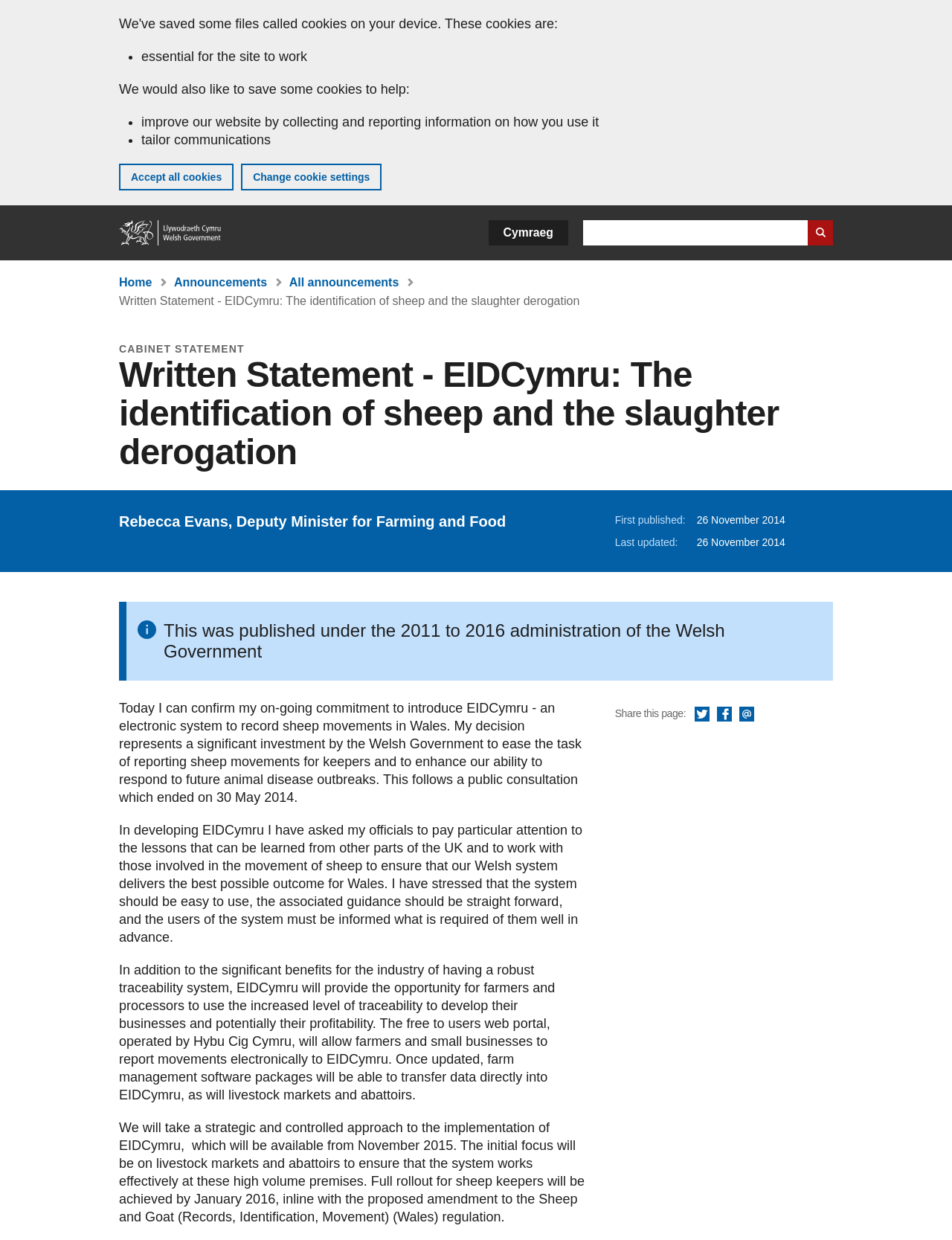Provide a comprehensive caption for the webpage.

This webpage is about a written statement from Rebecca Evans, Deputy Minister for Farming and Food, regarding the identification of sheep and the slaughter derogation. At the top of the page, there is a banner about cookies on the GOV.WALES website, with options to accept all cookies or change cookie settings. Below this, there is a navigation menu with links to the home page, a search bar, and a language selection button.

The main content of the page is divided into sections. The first section displays the title of the written statement, "Written Statement - EIDCymru: The identification of sheep and the slaughter derogation", and the name of the author, Rebecca Evans. Below this, there is a breadcrumb navigation menu showing the path to this page.

The next section contains the main text of the written statement, which is divided into several paragraphs. The text discusses the introduction of EIDCymru, an electronic system to record sheep movements in Wales, and the benefits it will bring to the industry. The system is expected to be available from November 2015, with full rollout for sheep keepers by January 2016.

At the bottom of the page, there are links to share the page on social media platforms, such as Twitter, Facebook, and Email. There is also a note stating that this was published under the 2011 to 2016 administration of the Welsh Government.